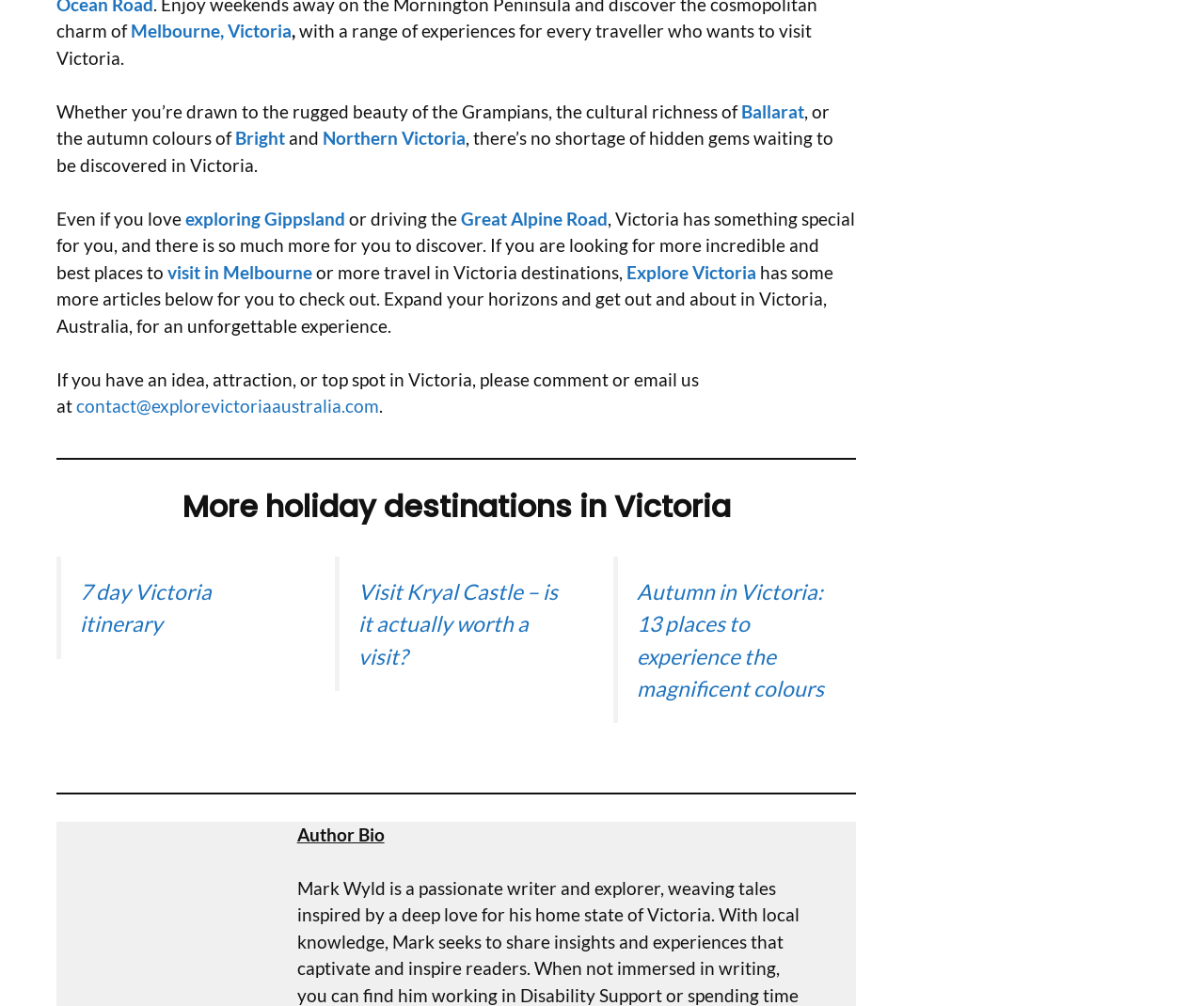Answer in one word or a short phrase: 
What is the email address mentioned on the webpage?

contact@explorevictoriaaustralia.com